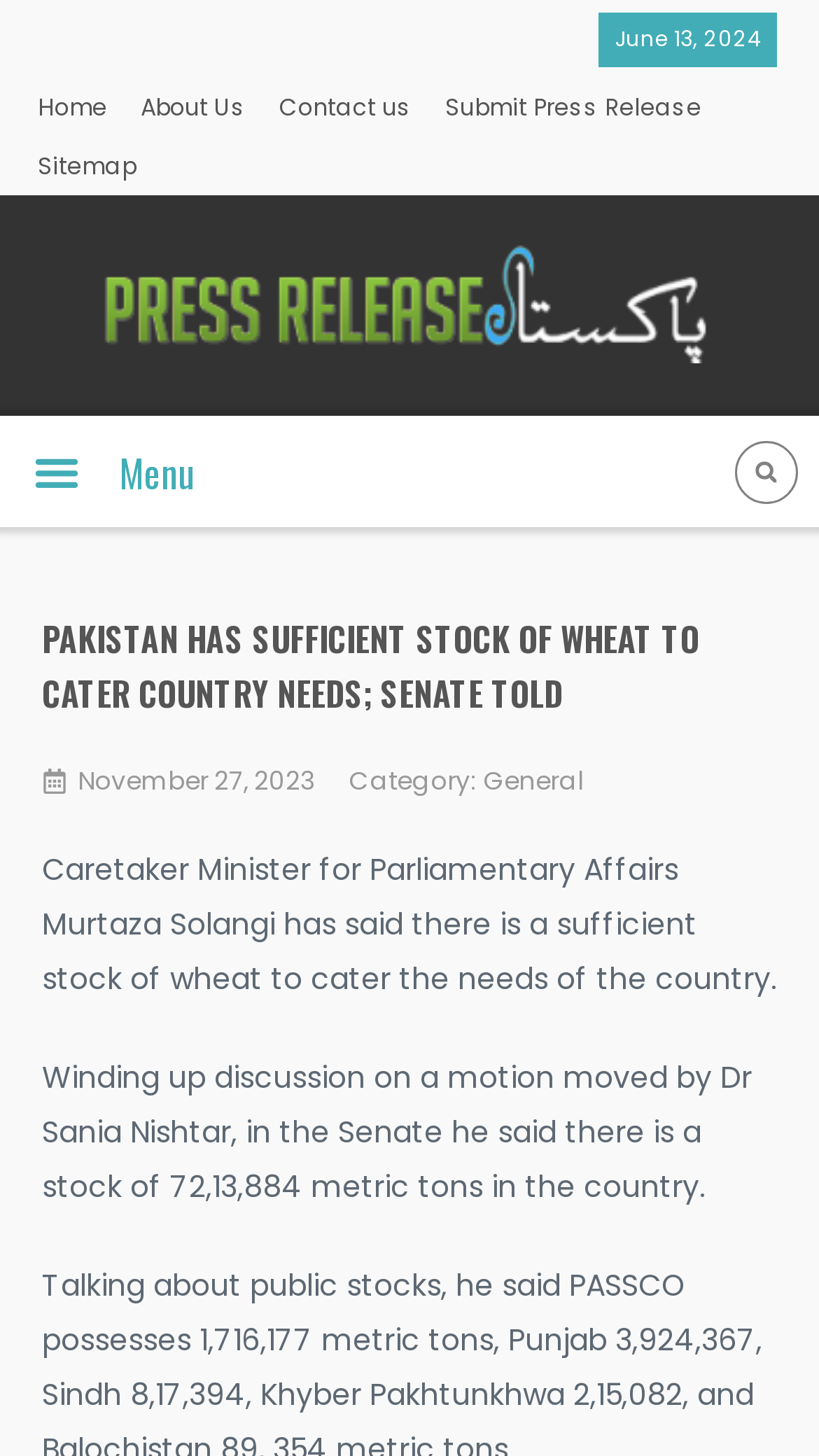Could you indicate the bounding box coordinates of the region to click in order to complete this instruction: "Click Home".

[0.026, 0.053, 0.151, 0.094]